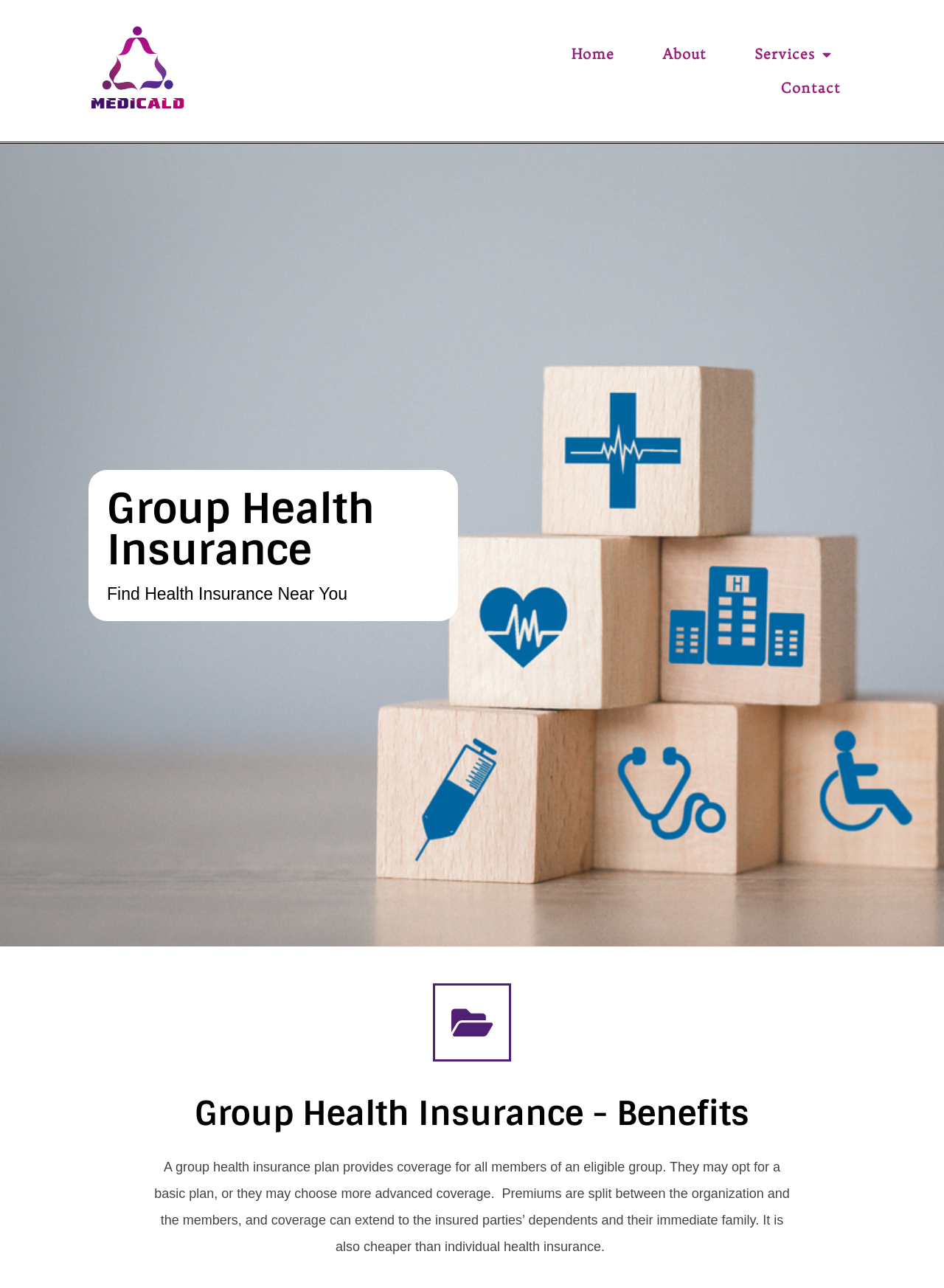Please answer the following query using a single word or phrase: 
What is the benefit of group health insurance?

Cheaper than individual